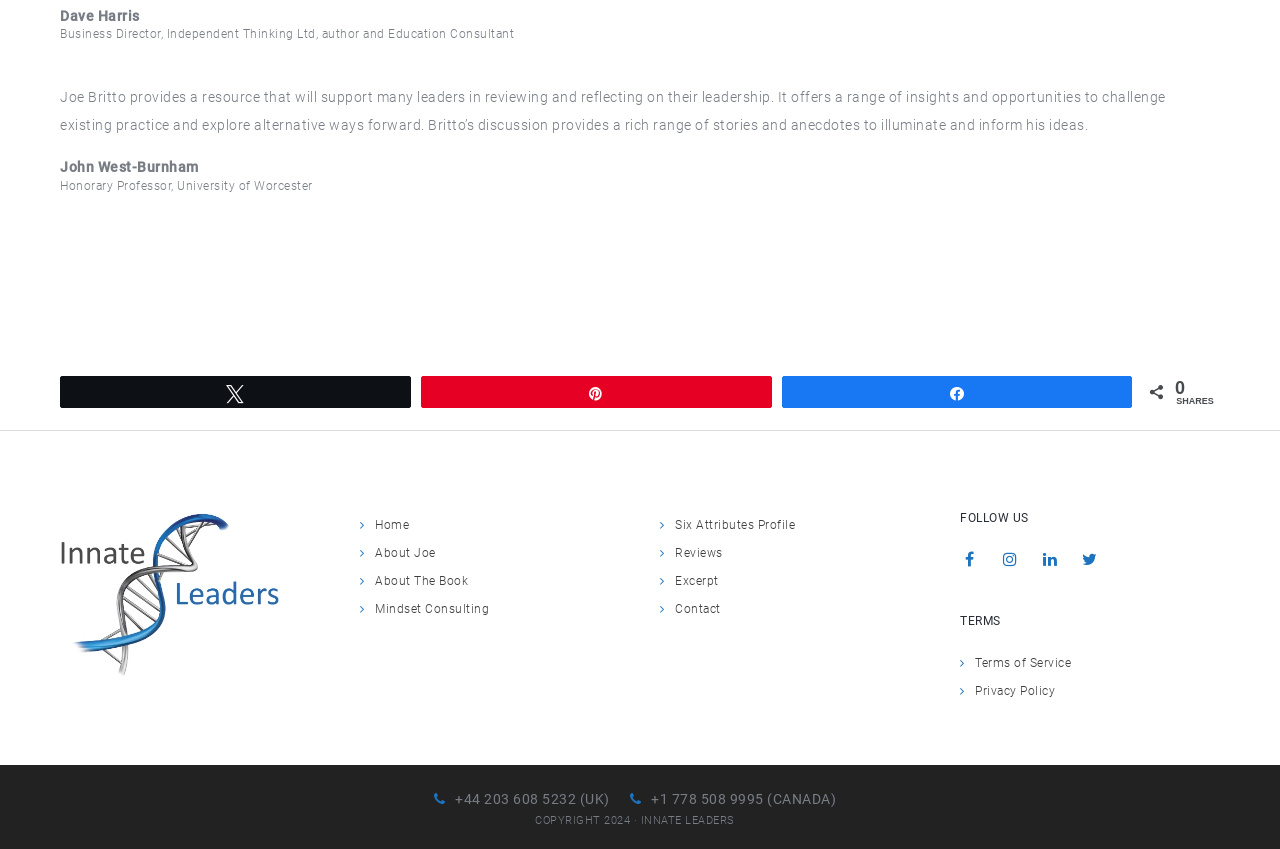Please indicate the bounding box coordinates of the element's region to be clicked to achieve the instruction: "Search for Telugu govt jobs". Provide the coordinates as four float numbers between 0 and 1, i.e., [left, top, right, bottom].

None